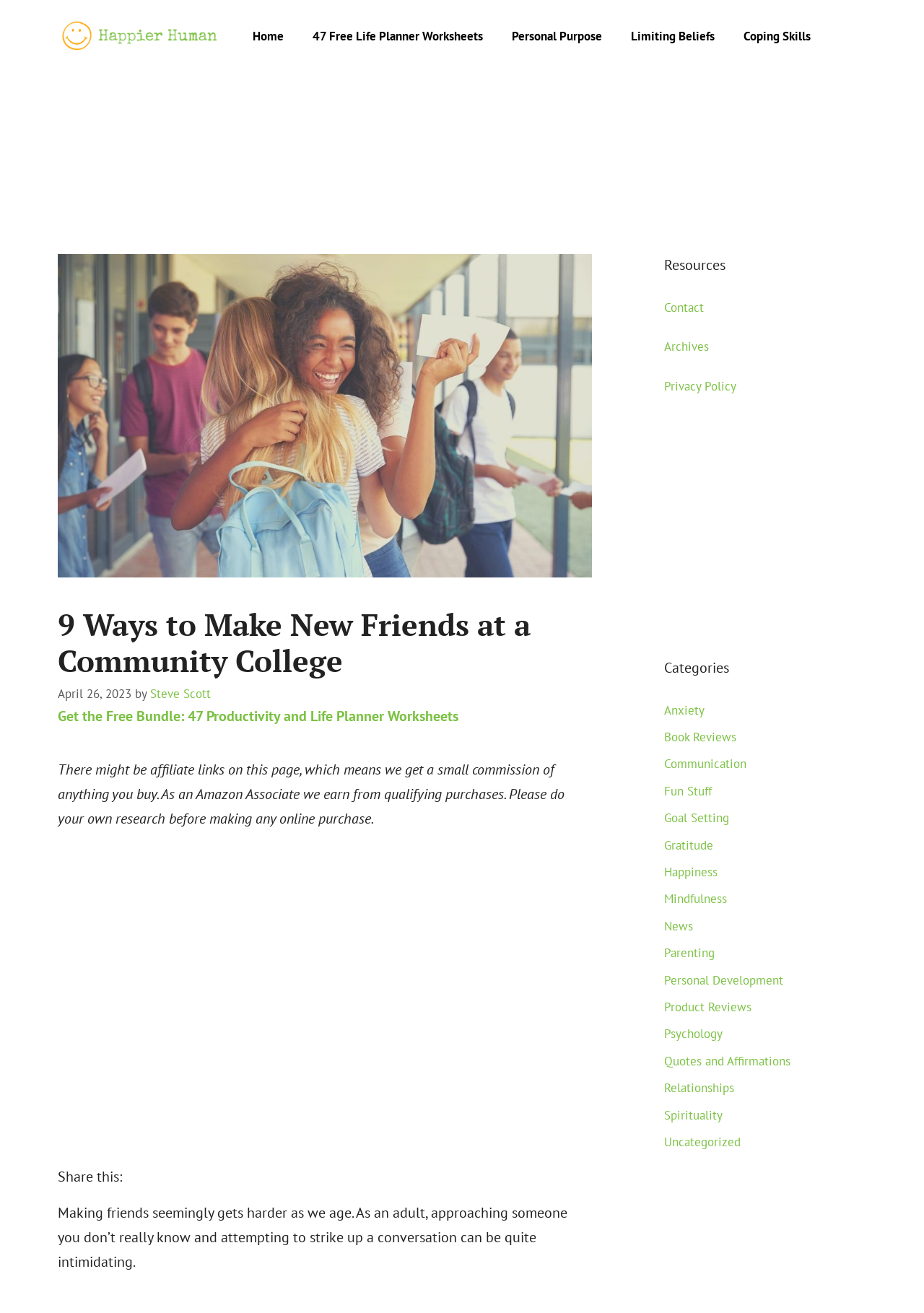What is the name of the website?
Please answer the question with a single word or phrase, referencing the image.

Happier Human